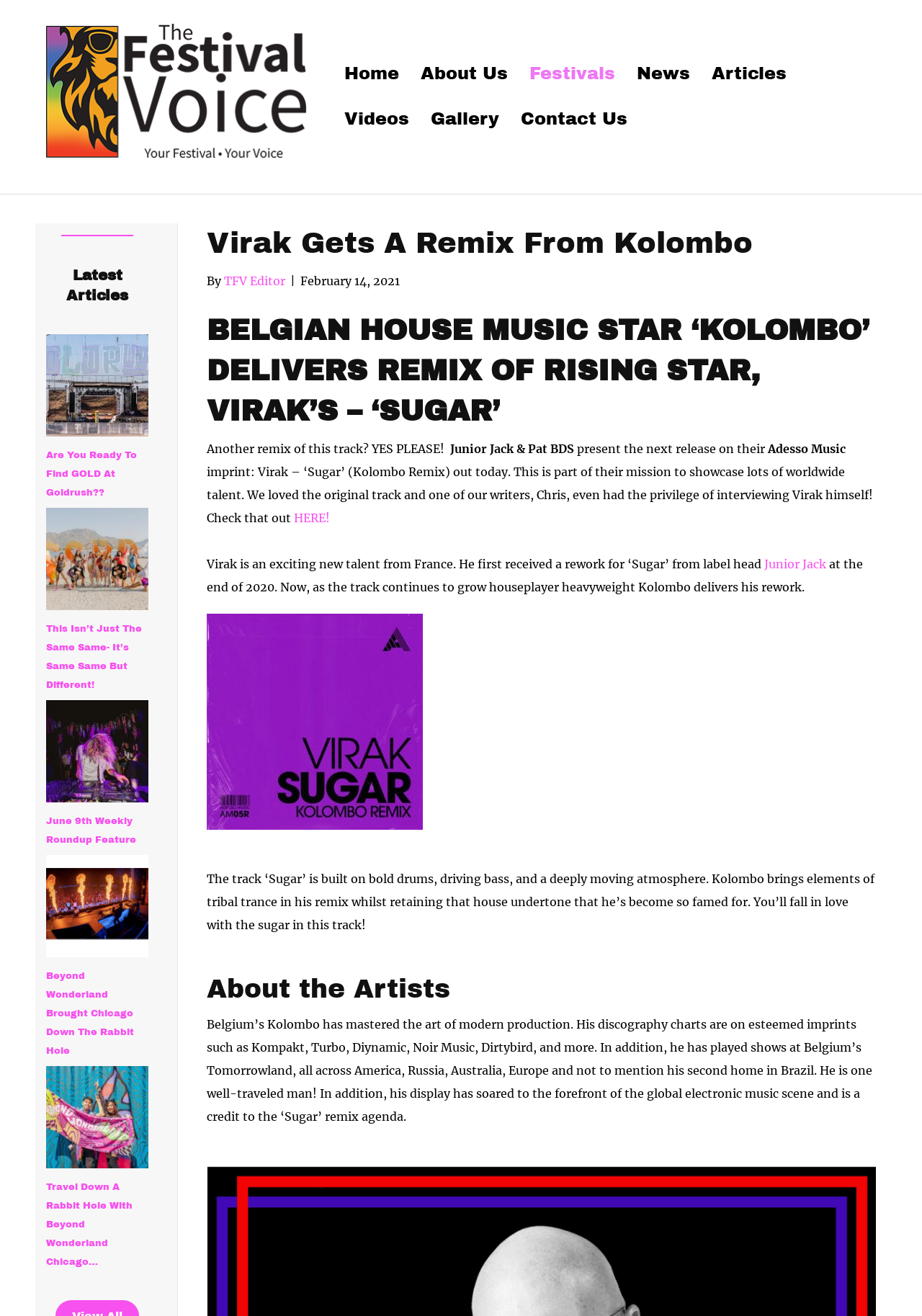Locate the bounding box coordinates of the clickable region necessary to complete the following instruction: "Click on the 'Home' link". Provide the coordinates in the format of four float numbers between 0 and 1, i.e., [left, top, right, bottom].

[0.362, 0.039, 0.445, 0.074]